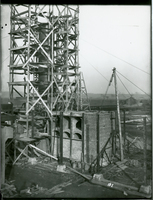Explain what is happening in the image with as much detail as possible.

This historical black-and-white photograph depicts the re-run unit during the construction of the Wood River Oil Refinery, taken between 1917 and 1918. The image shows a complex framework of wooden scaffolding and bracing, rising prominently against the backdrop of the refinery site. The industrial structures are in various stages of construction, with materials and equipment scattered throughout the site, indicating a bustling construction environment. This photo is part of a series documenting significant industrial developments during that era, providing valuable insight into the construction techniques and materials used in early 20th-century refinery projects. It is attributed to the historical context of the re-run unit, emphasizing its importance in the oil refining industry.